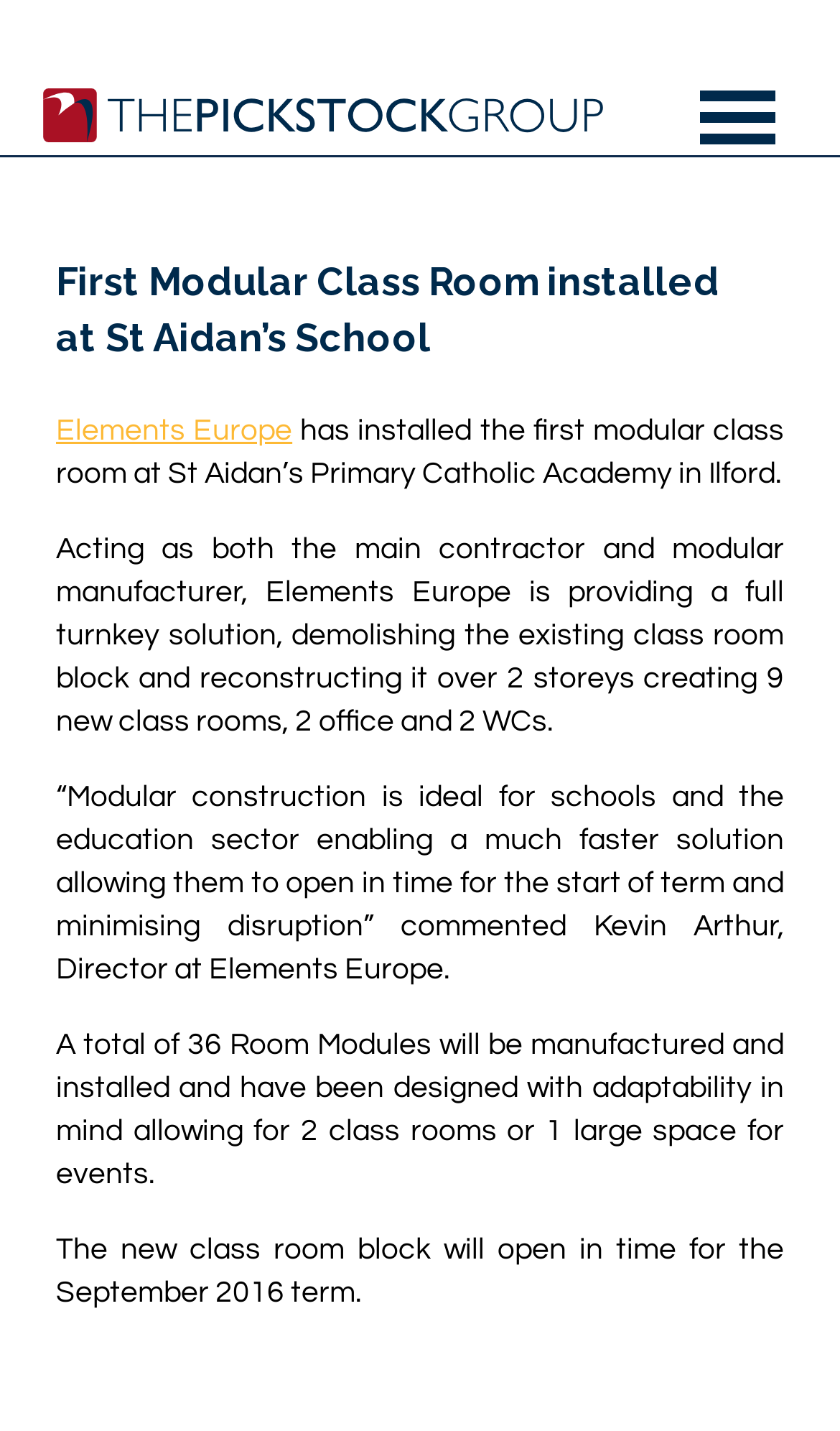Find the bounding box coordinates for the HTML element described as: "Elements Europe". The coordinates should consist of four float values between 0 and 1, i.e., [left, top, right, bottom].

[0.067, 0.29, 0.348, 0.311]